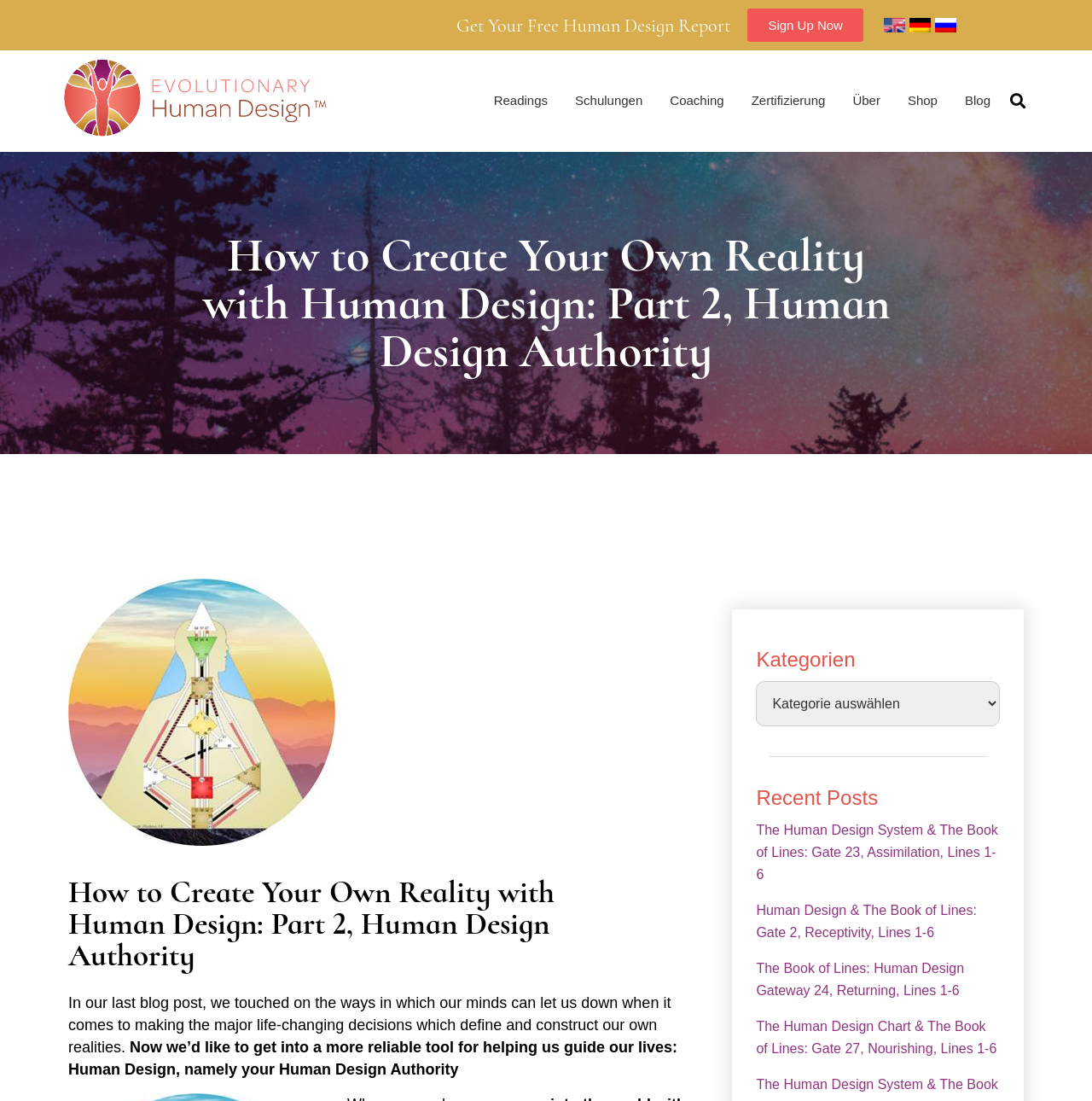Mark the bounding box of the element that matches the following description: "Sign Up Now".

[0.685, 0.008, 0.791, 0.038]